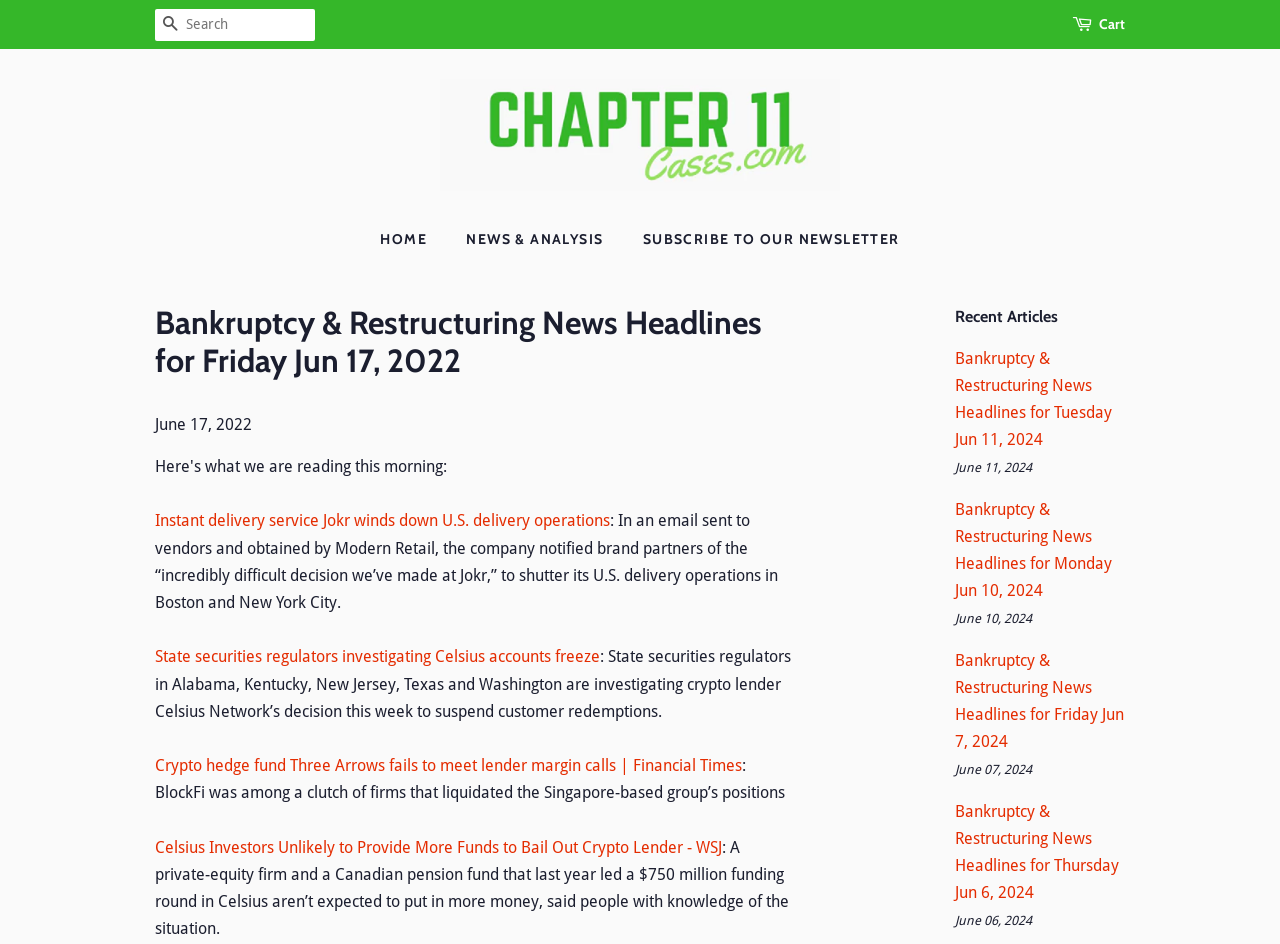What is the category of the news headline 'Chapter 11 Cases'?
Respond to the question with a single word or phrase according to the image.

Bankruptcy & Restructuring